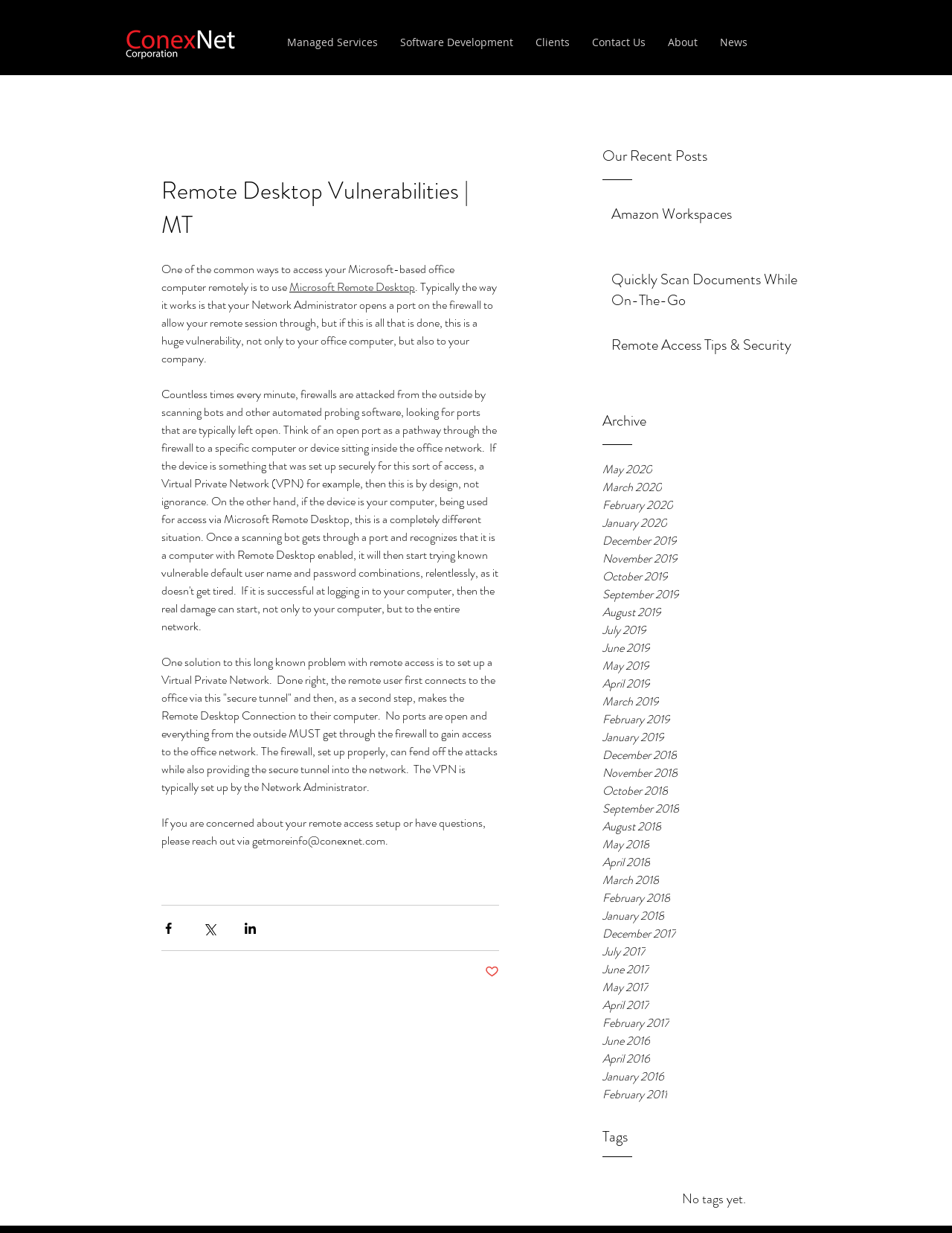Use a single word or phrase to respond to the question:
What is the purpose of setting up a Virtual Private Network?

Secure tunnel